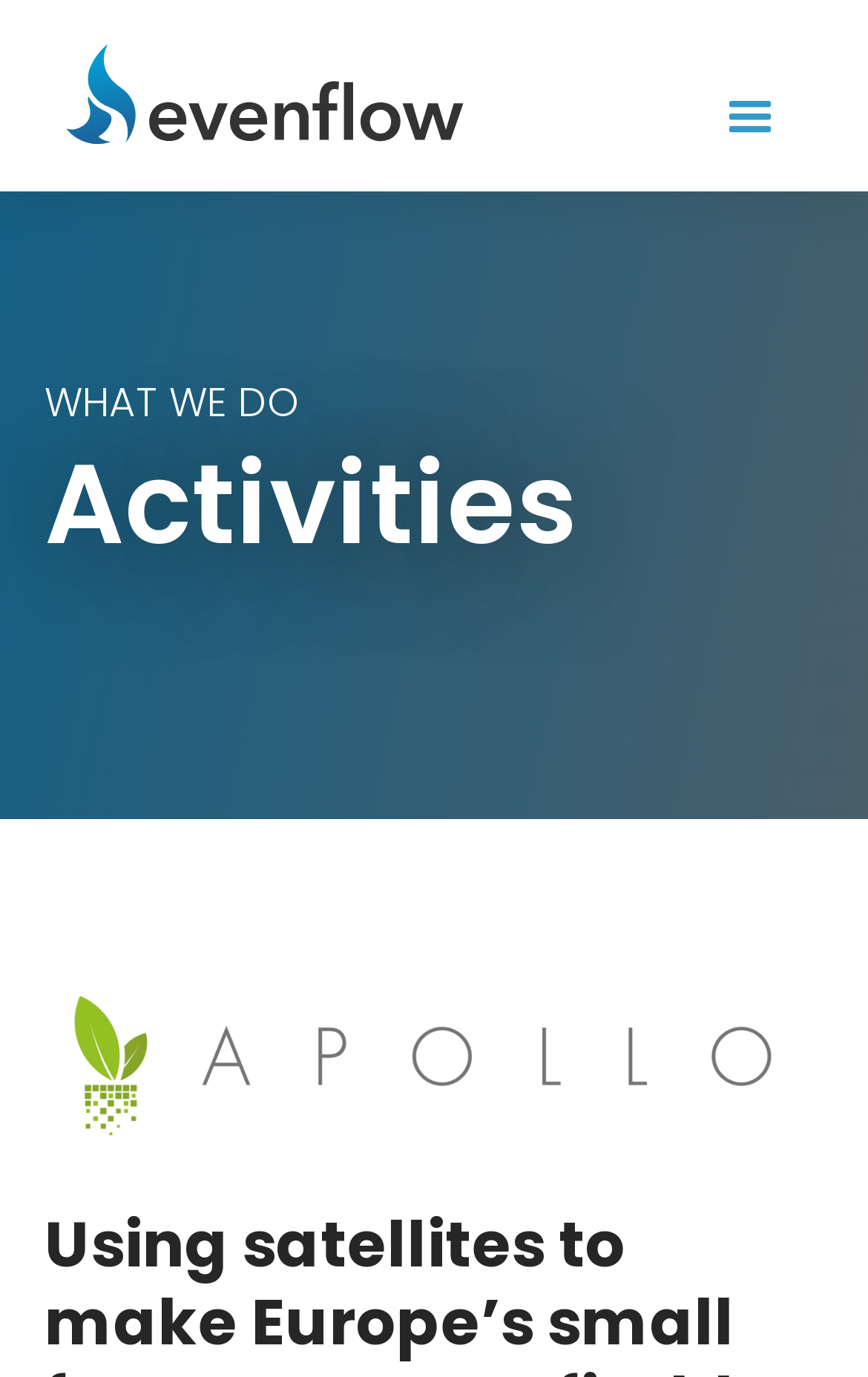Locate the bounding box of the UI element based on this description: "aria-label="menu"". Provide four float numbers between 0 and 1 as [left, top, right, bottom].

[0.779, 0.032, 0.949, 0.139]